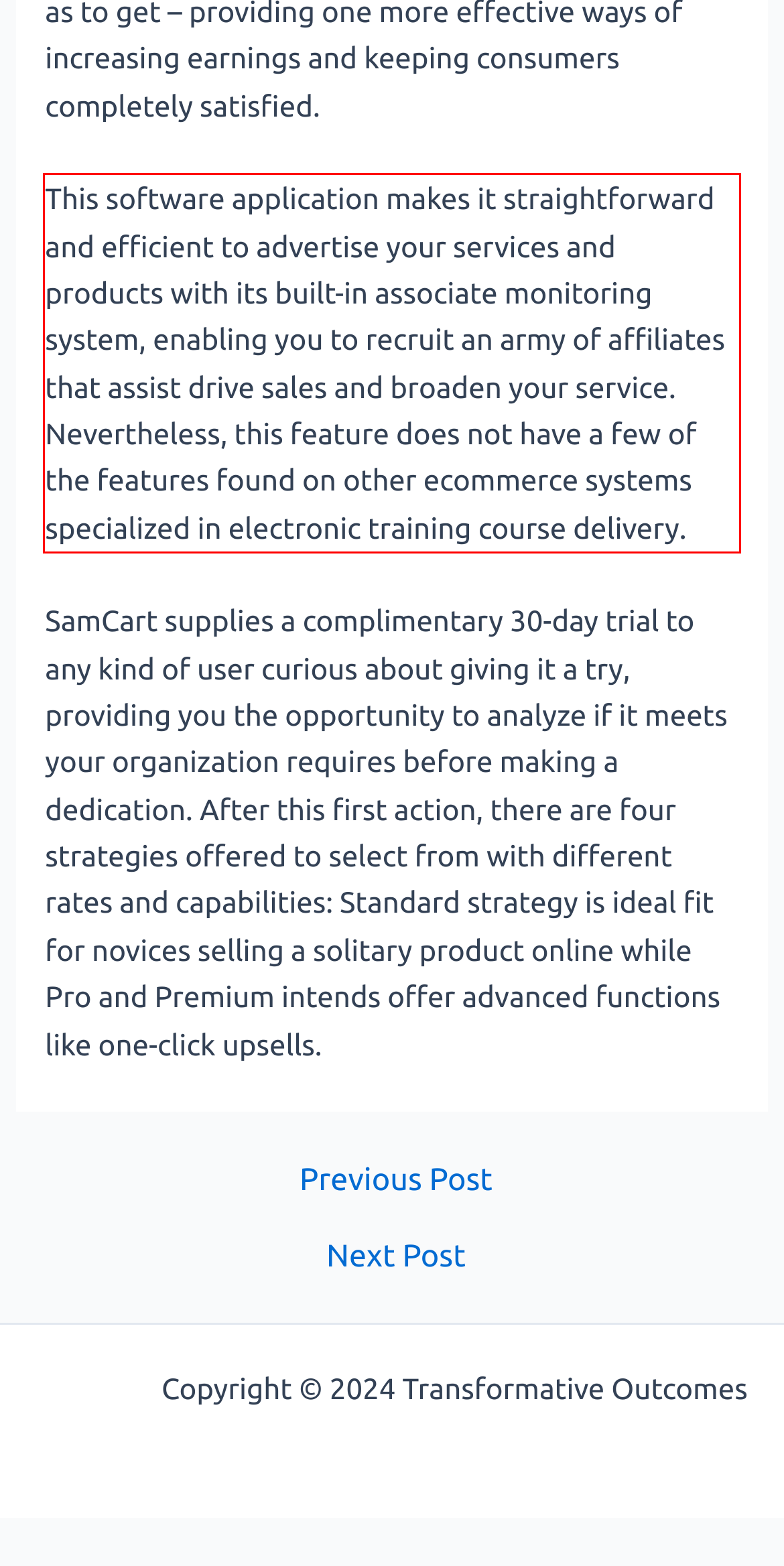From the given screenshot of a webpage, identify the red bounding box and extract the text content within it.

This software application makes it straightforward and efficient to advertise your services and products with its built-in associate monitoring system, enabling you to recruit an army of affiliates that assist drive sales and broaden your service. Nevertheless, this feature does not have a few of the features found on other ecommerce systems specialized in electronic training course delivery.